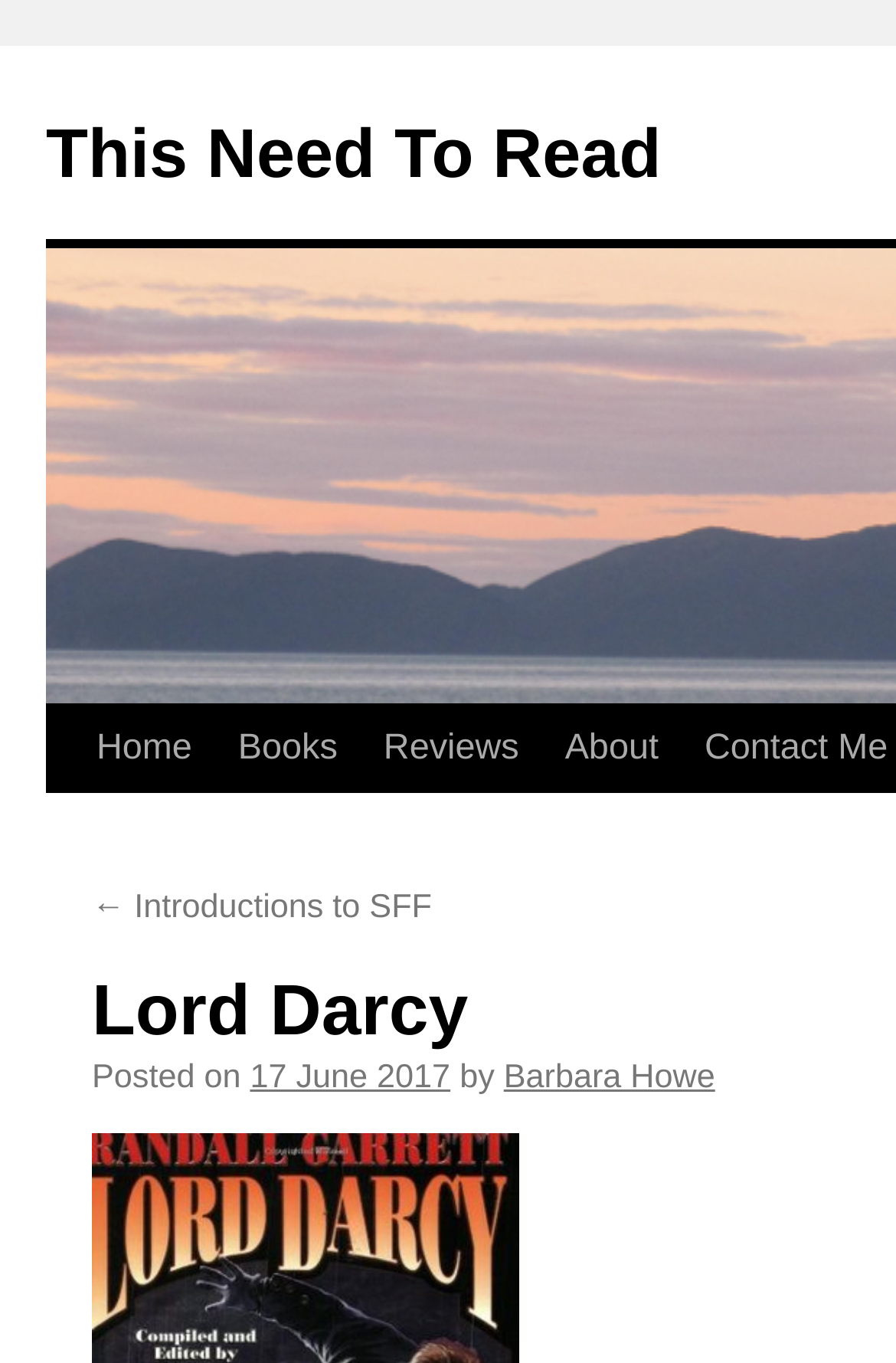Generate a comprehensive description of the webpage.

The webpage is about Lord Darcy, with a prominent link "This Need To Read" at the top left corner. Below this link, there is a "Skip to content" link, which is followed by a navigation menu consisting of four links: "Home", "Books", "Reviews", and "About", arranged horizontally from left to right.

On the lower half of the page, there is a section that appears to be a blog post or article. It has a link "← Introductions to SFF" at the top left, which suggests that it might be a previous post or related content. Below this link, there is a "Posted on" label, followed by a date "17 June 2017" and an author's name "Barbara Howe".